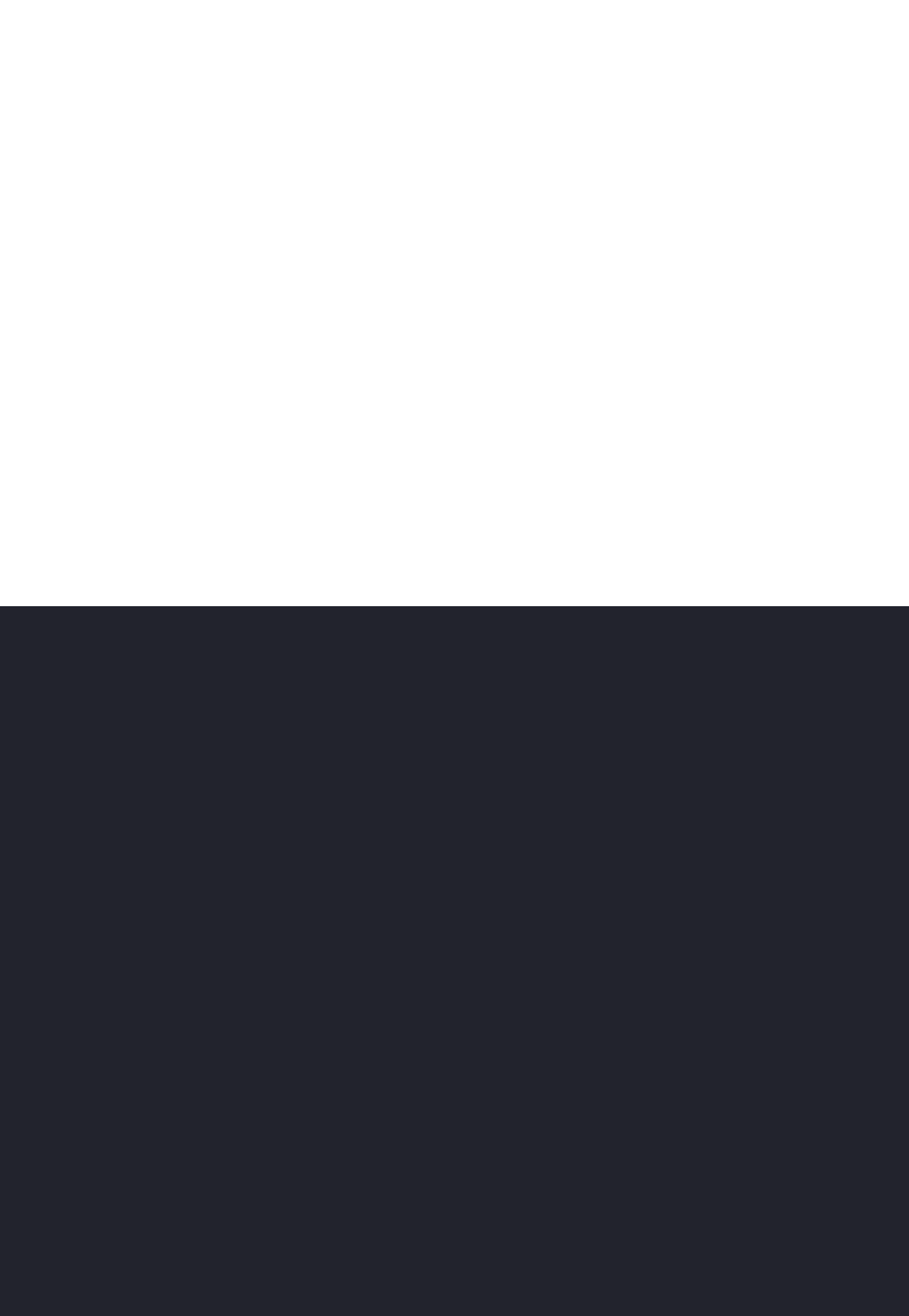Using the given element description, provide the bounding box coordinates (top-left x, top-left y, bottom-right x, bottom-right y) for the corresponding UI element in the screenshot: Healing Thailand CapCut Template

None